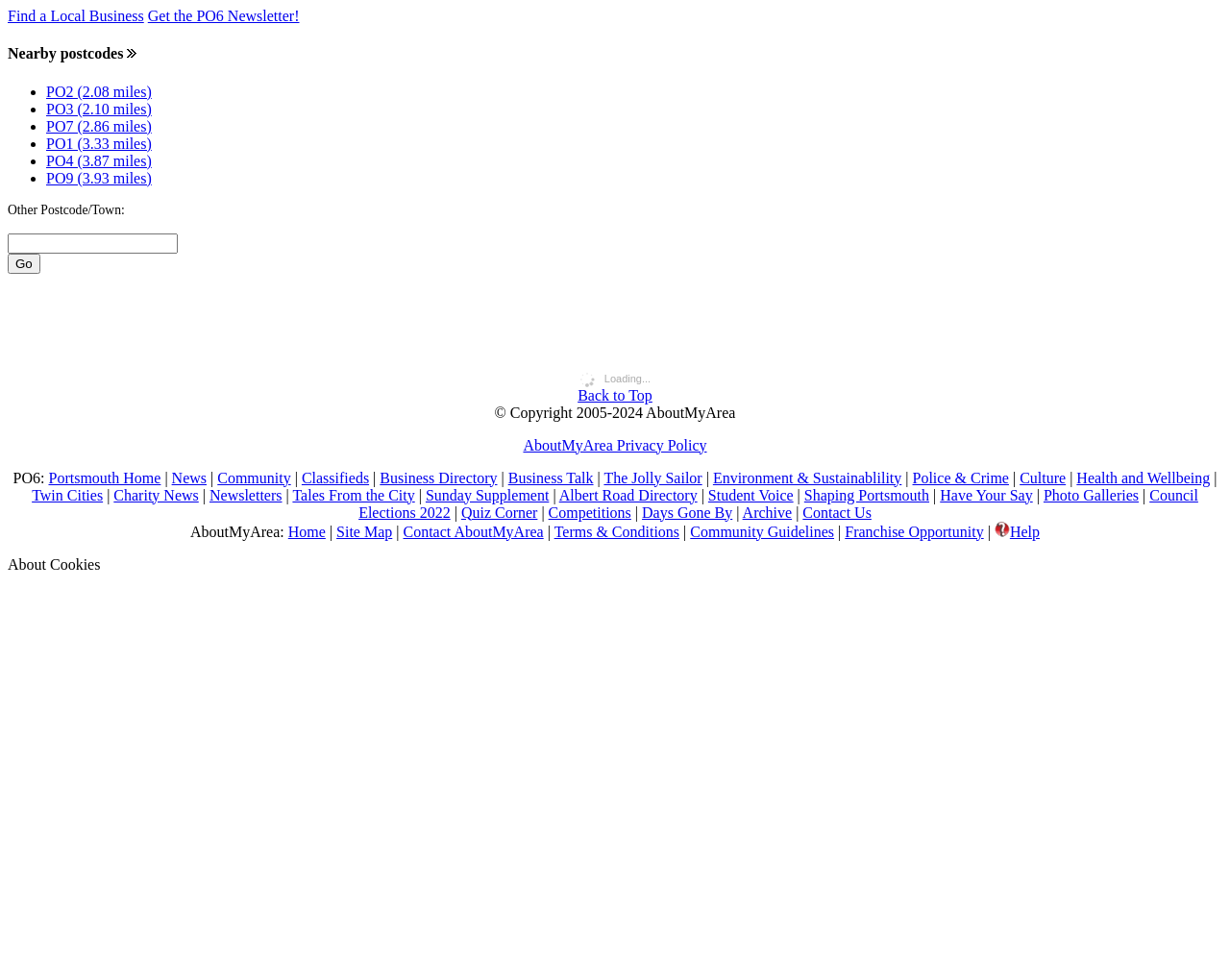What is the purpose of the 'Find a Local Business' link?
Offer a detailed and exhaustive answer to the question.

The 'Find a Local Business' link is likely a feature that allows users to search for businesses in their local area. This can be inferred from the context of the webpage, which appears to be a community-focused website with features such as a business directory and local news.